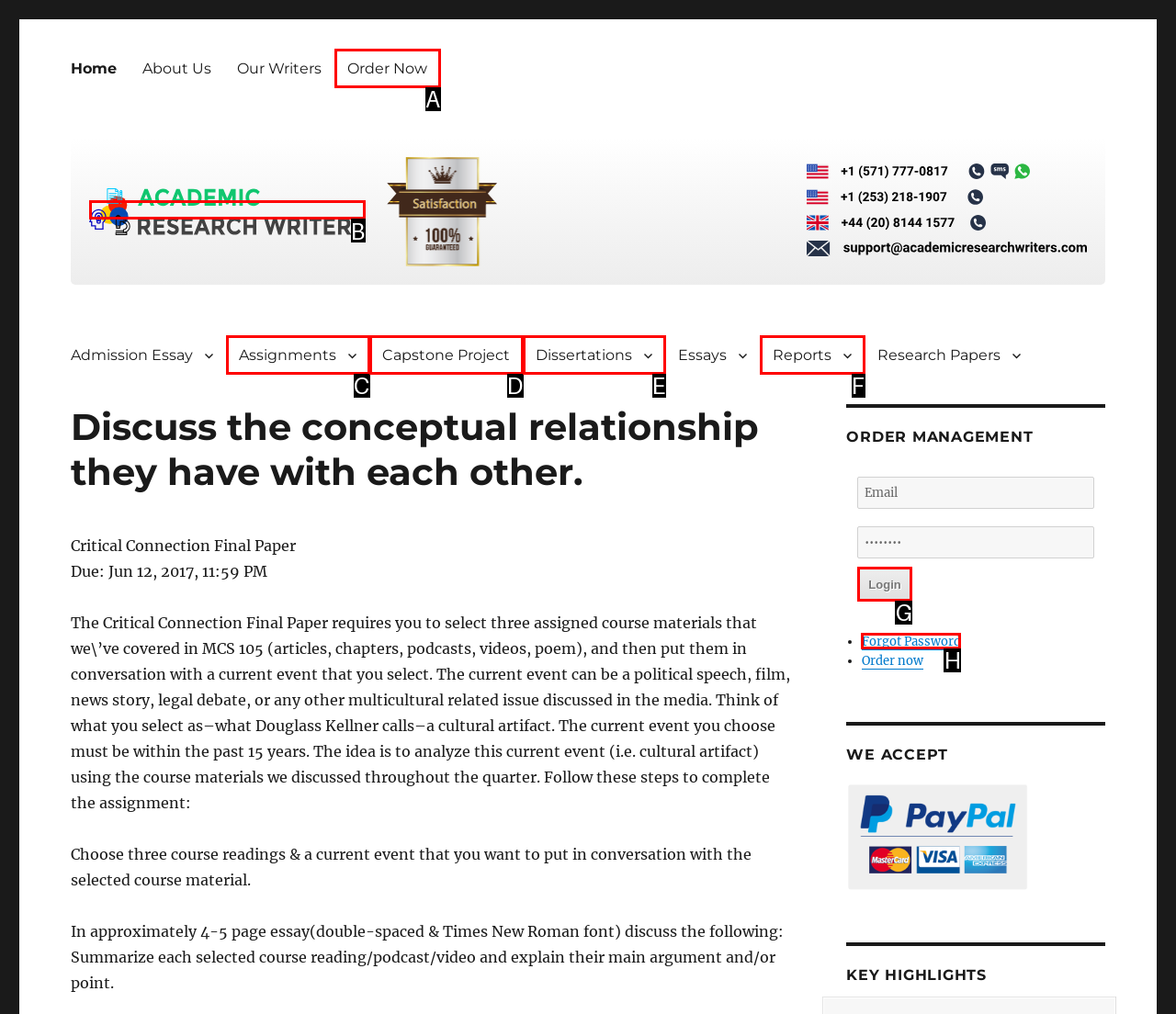Based on the description alt="Best research writing services", identify the most suitable HTML element from the options. Provide your answer as the corresponding letter.

B